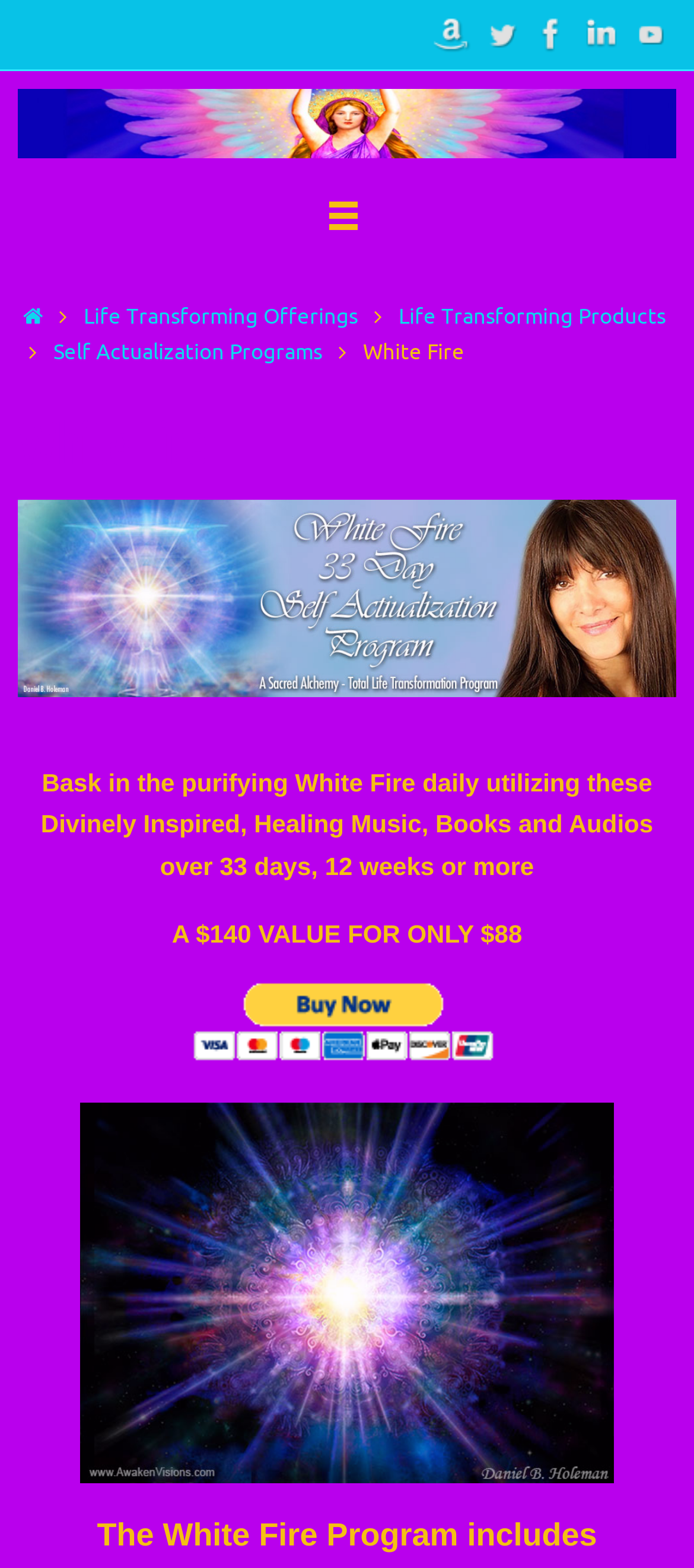Indicate the bounding box coordinates of the clickable region to achieve the following instruction: "Click the Life Transforming Offerings link."

[0.12, 0.192, 0.515, 0.211]